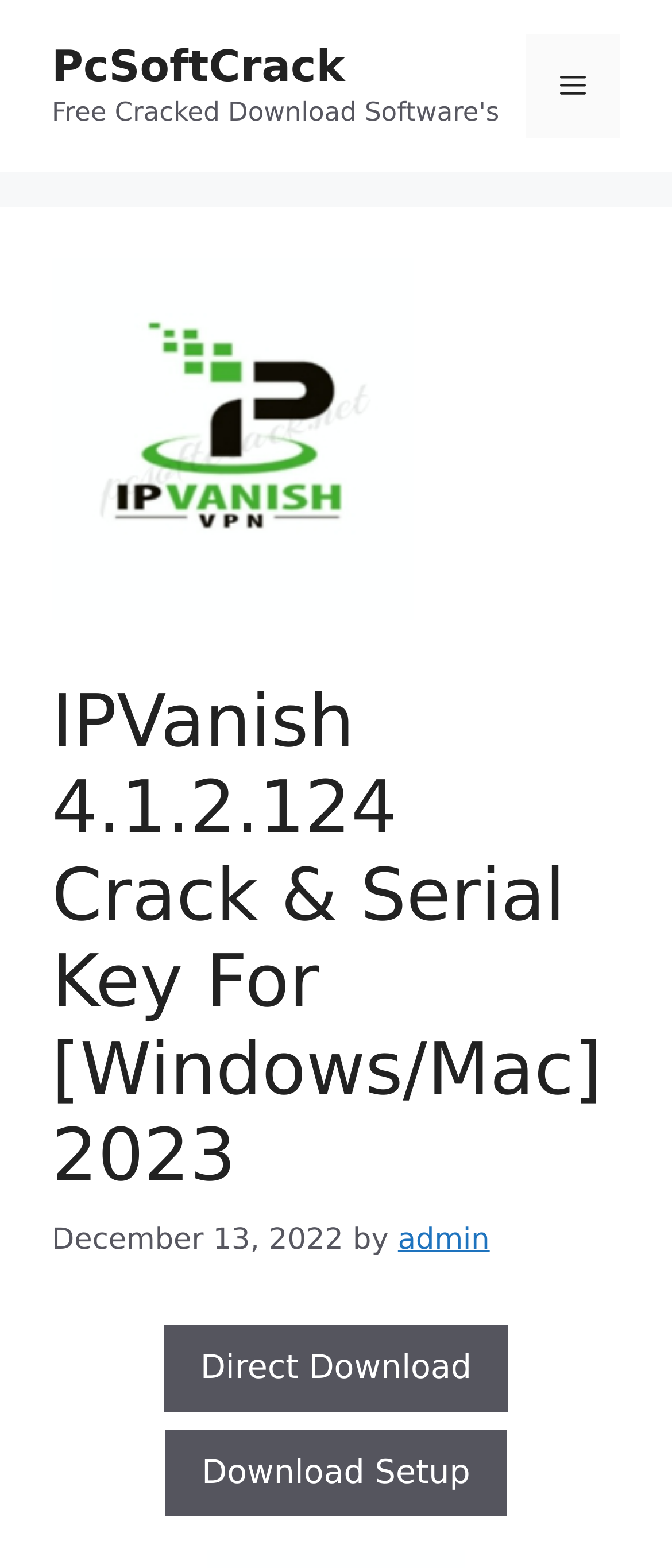Give the bounding box coordinates for the element described as: "September 2023".

None